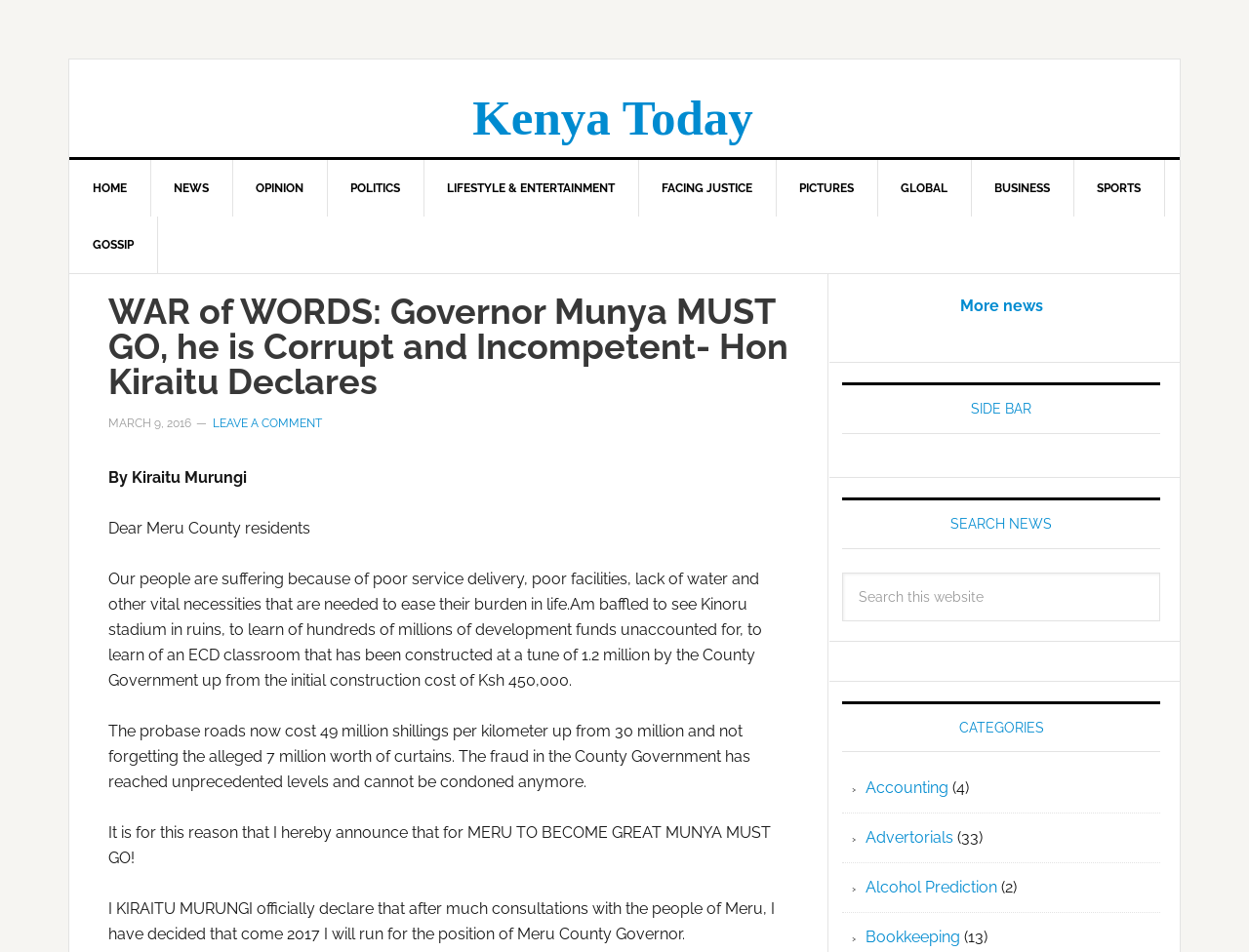Identify the bounding box coordinates of the element to click to follow this instruction: 'View more news'. Ensure the coordinates are four float values between 0 and 1, provided as [left, top, right, bottom].

[0.768, 0.311, 0.835, 0.331]